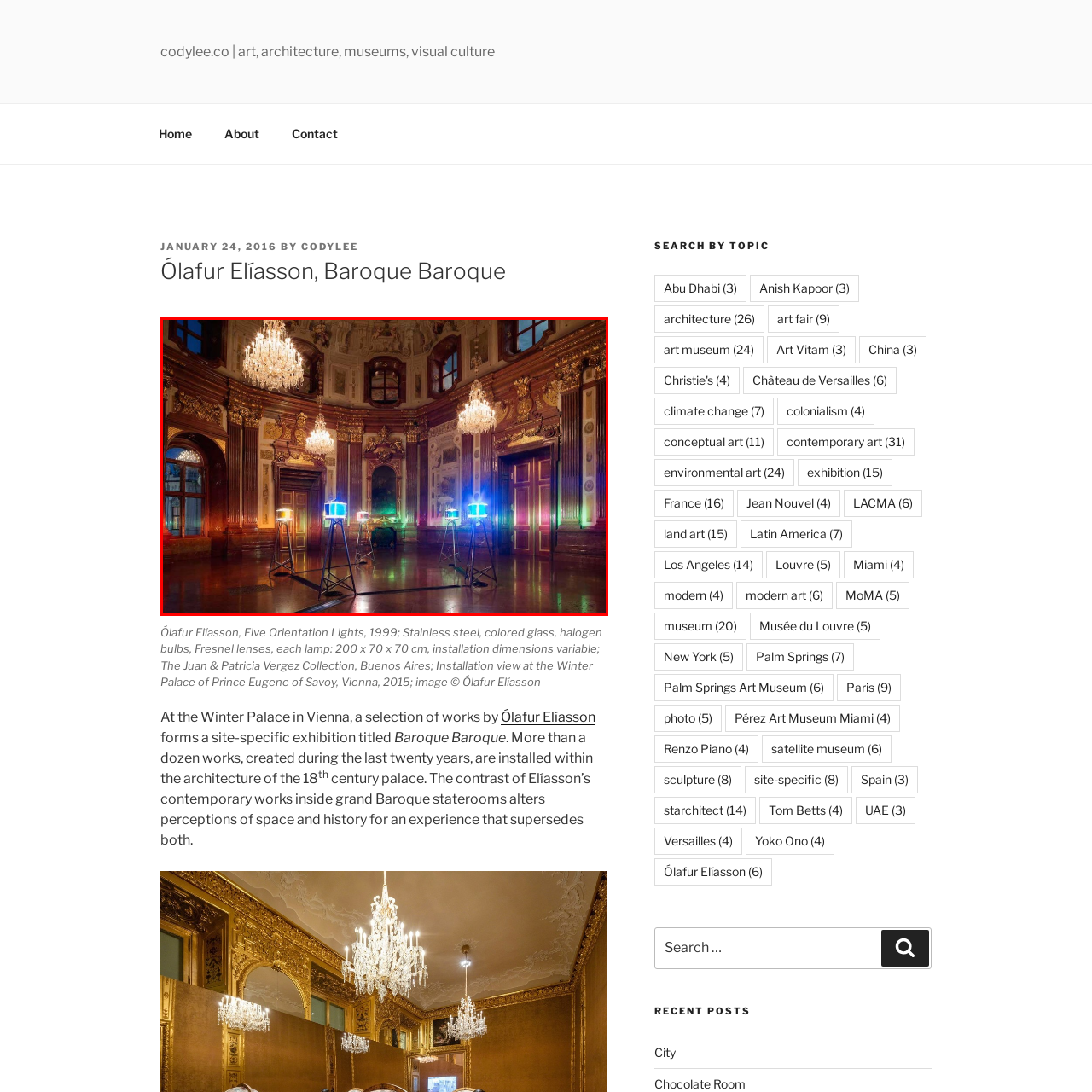Look at the section of the image marked by the red box and offer an in-depth answer to the next question considering the visual cues: Where is the Winter Palace of Prince Eugene of Savoy located?

According to the caption, the Winter Palace of Prince Eugene of Savoy, where the installation is set, is located in Vienna.